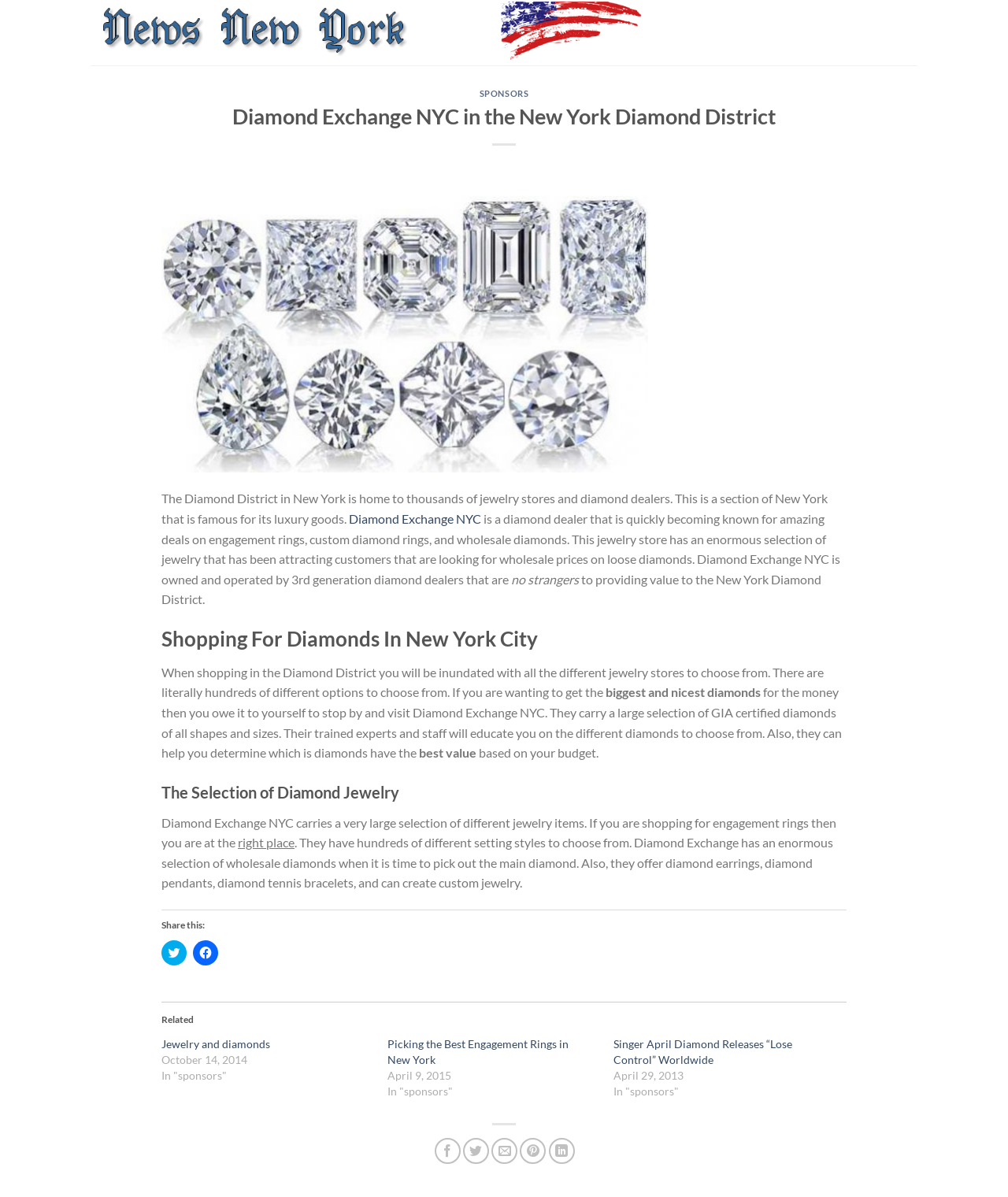Answer the following inquiry with a single word or phrase:
What type of products does Diamond Exchange NYC offer?

Engagement rings, custom jewelry, and wholesale diamonds